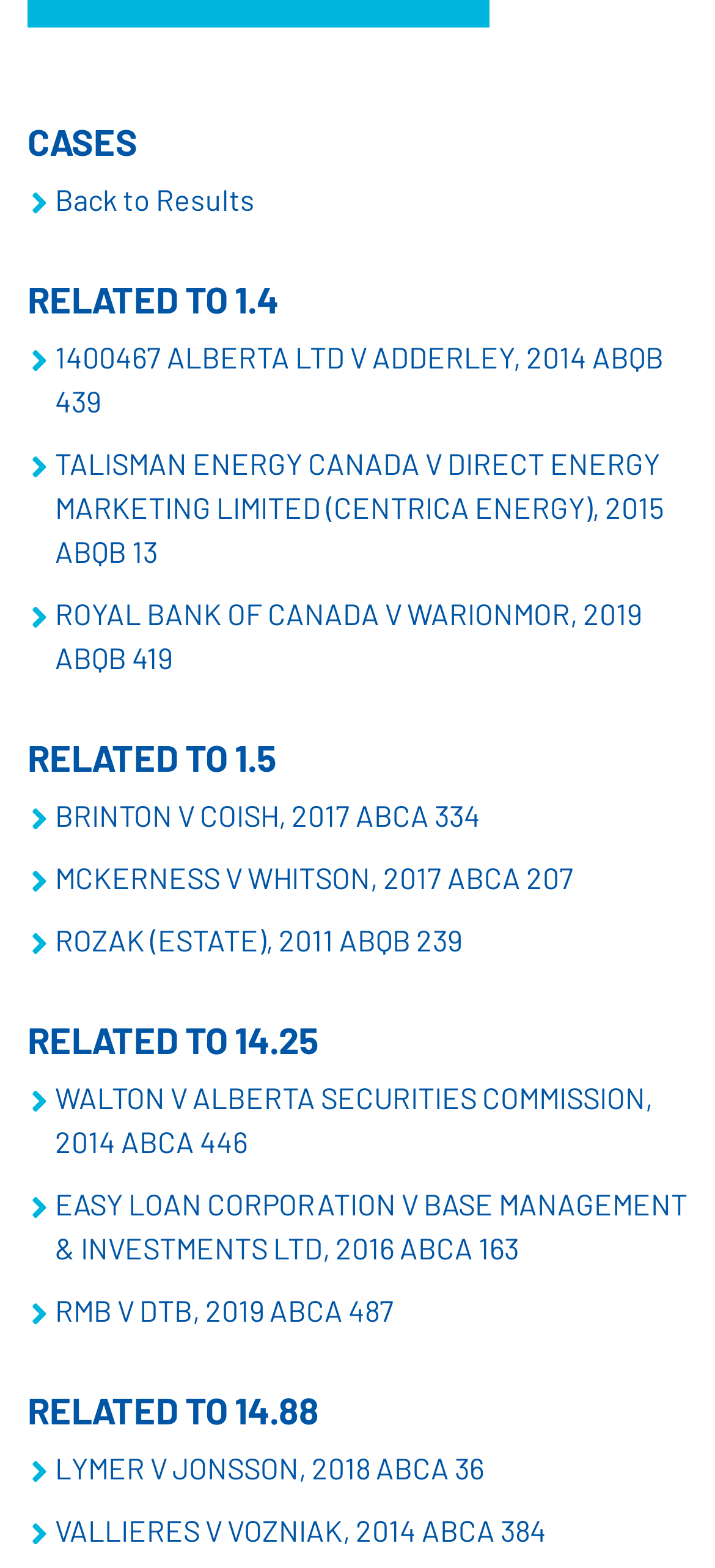How many related cases are there?
From the details in the image, provide a complete and detailed answer to the question.

I counted the number of links with the '' icon, which indicates a related case. There are 9 links with this icon, so there are 9 related cases.